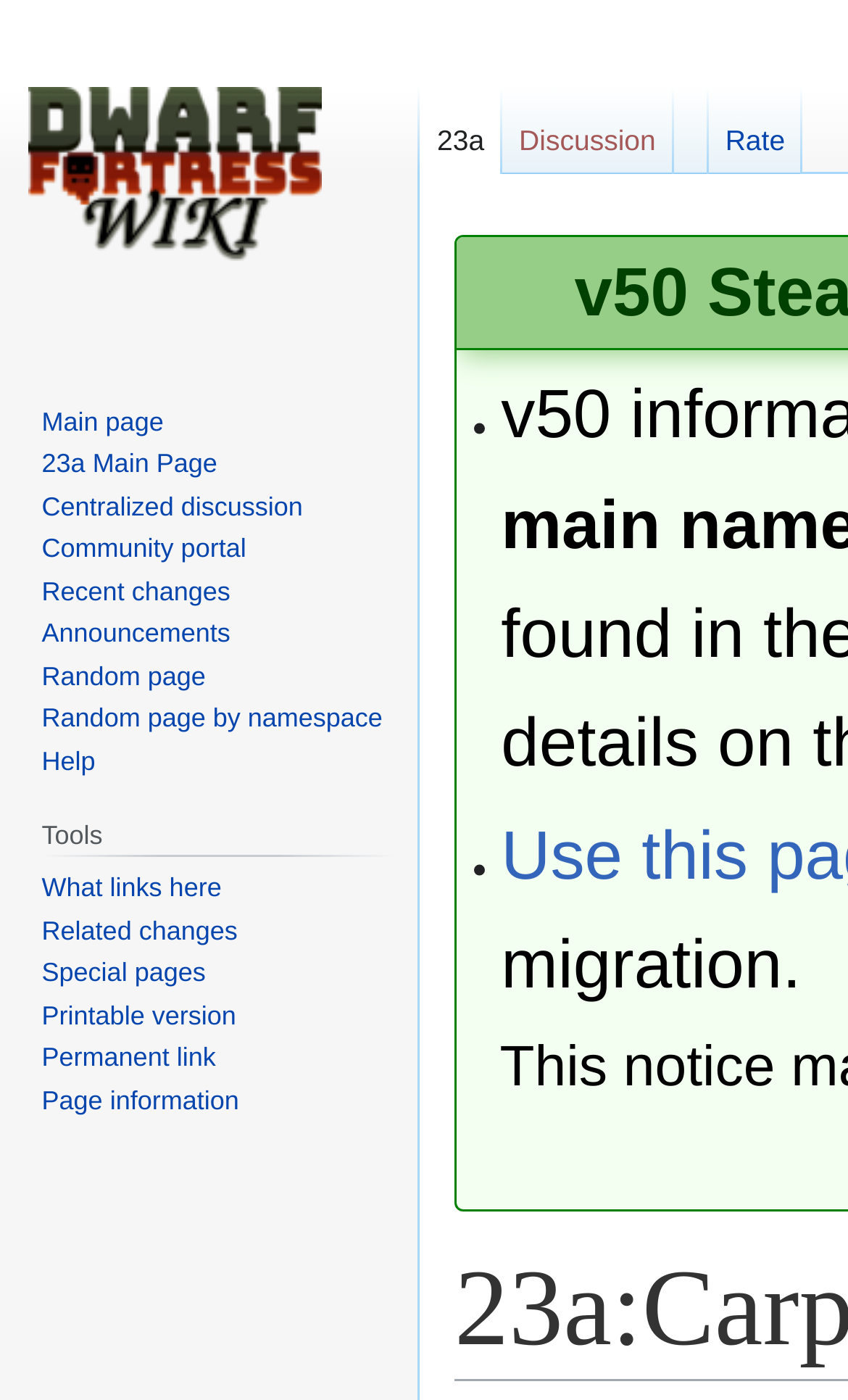How many links are there under 'Tools'?
From the image, respond with a single word or phrase.

7